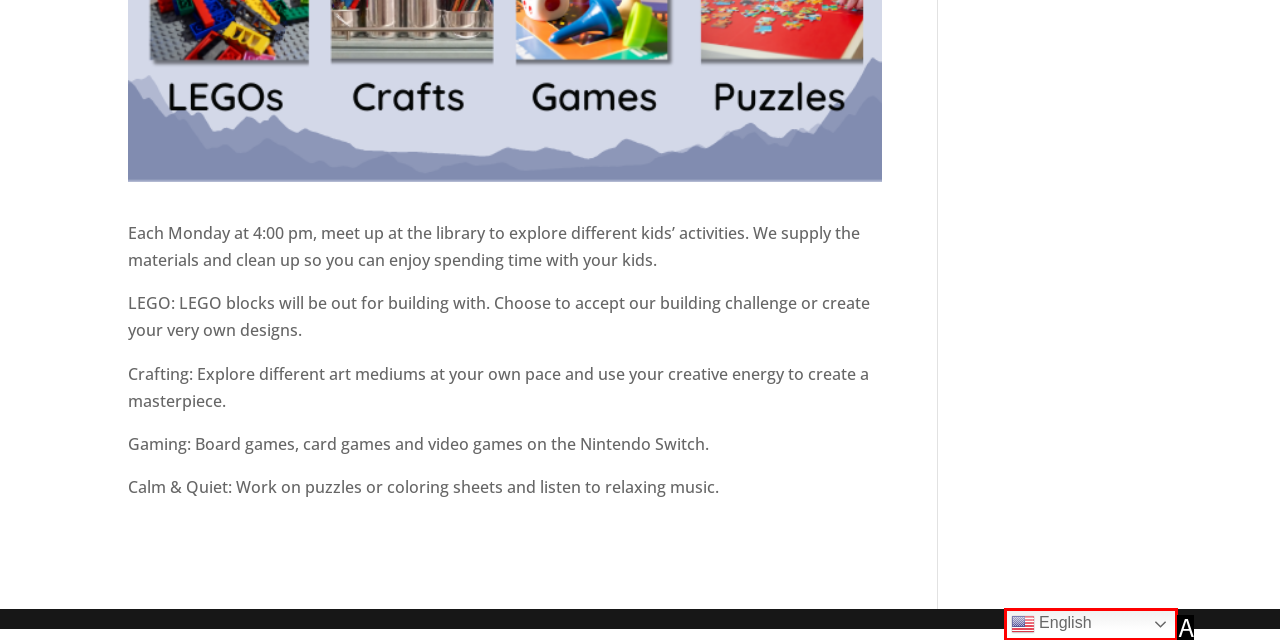Which HTML element fits the description: English? Respond with the letter of the appropriate option directly.

A